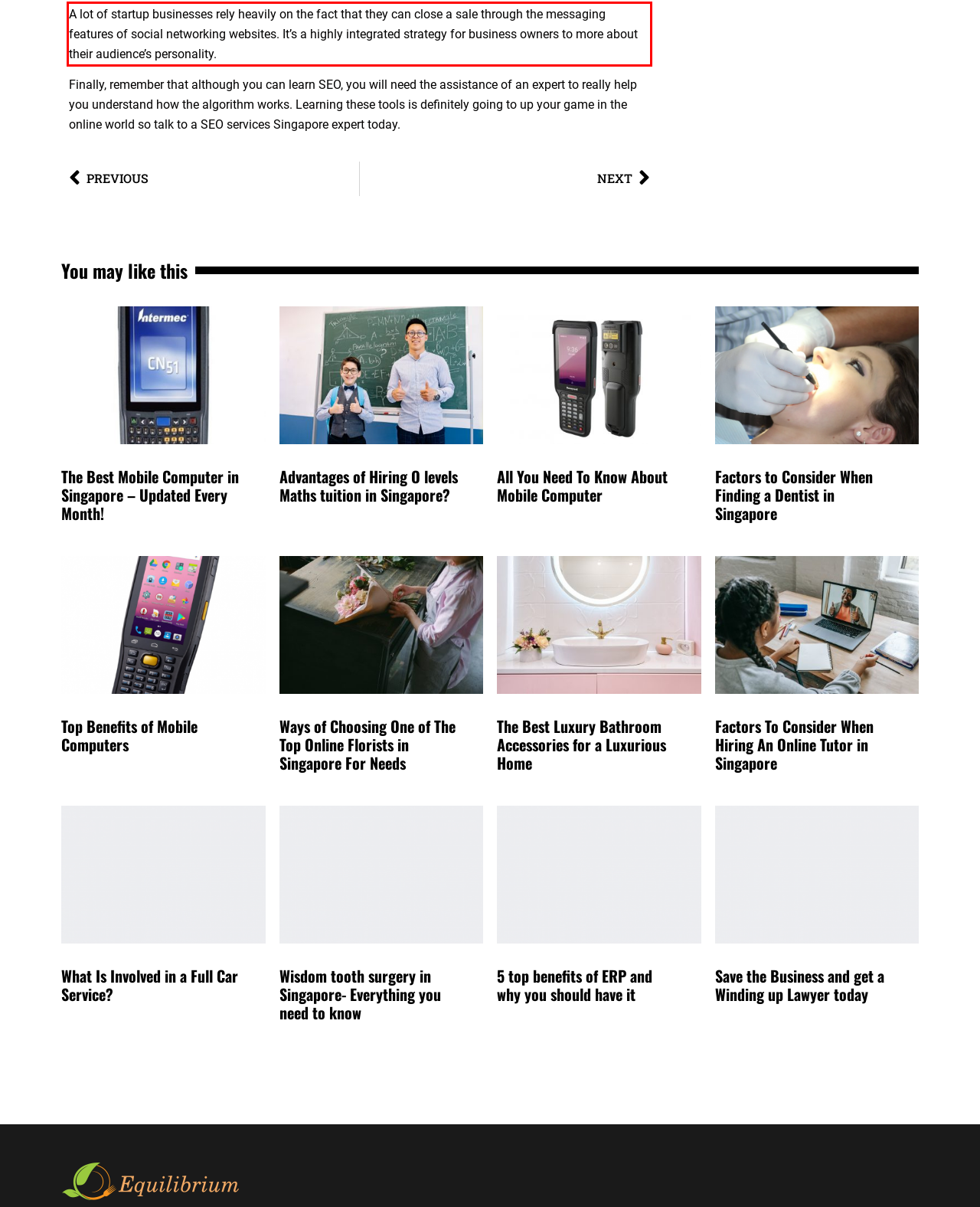Review the webpage screenshot provided, and perform OCR to extract the text from the red bounding box.

A lot of startup businesses rely heavily on the fact that they can close a sale through the messaging features of social networking websites. It’s a highly integrated strategy for business owners to more about their audience’s personality.